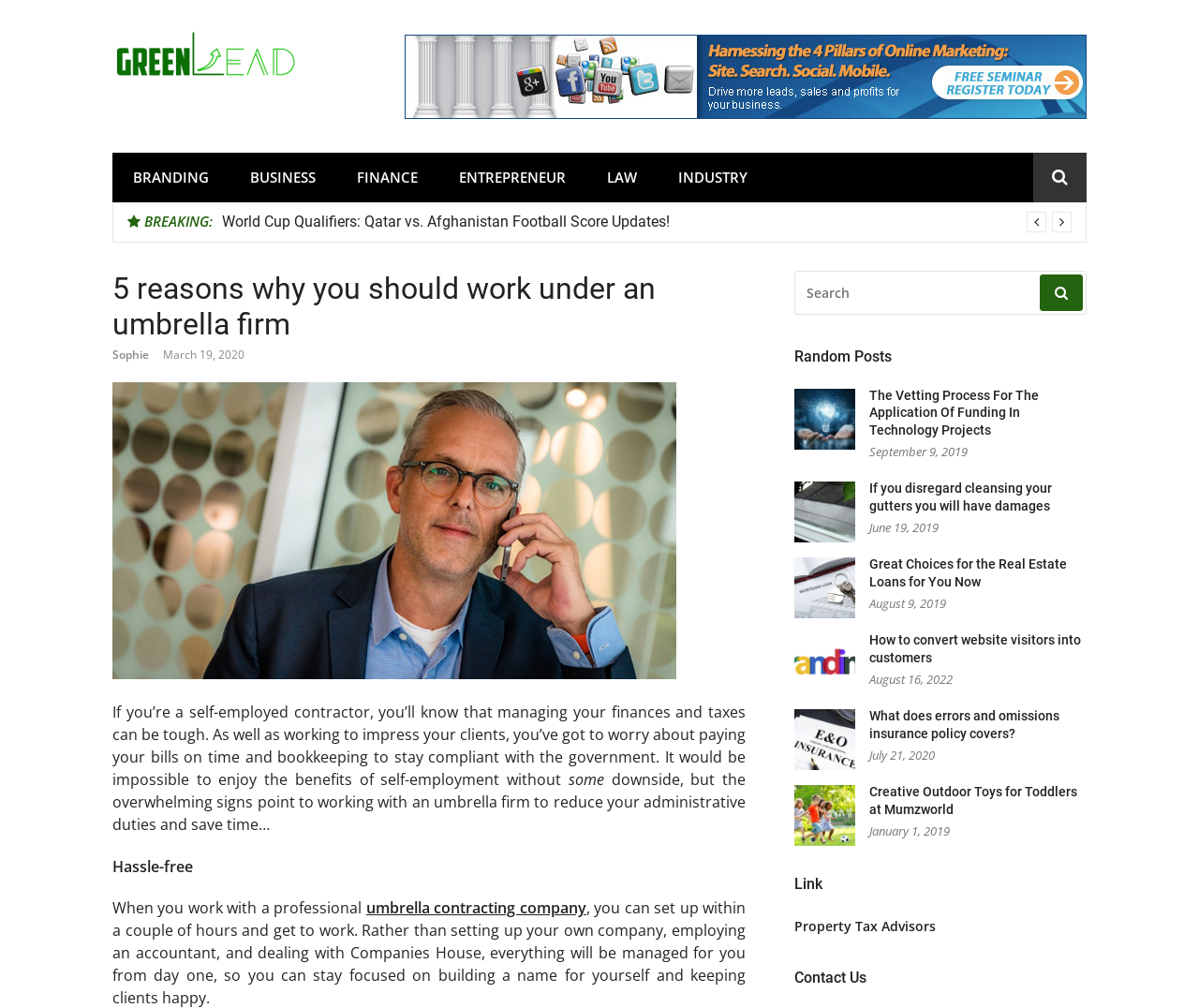Can you find the bounding box coordinates for the element to click on to achieve the instruction: "Read the article '5 reasons why you should work under an umbrella firm'"?

[0.094, 0.268, 0.622, 0.339]